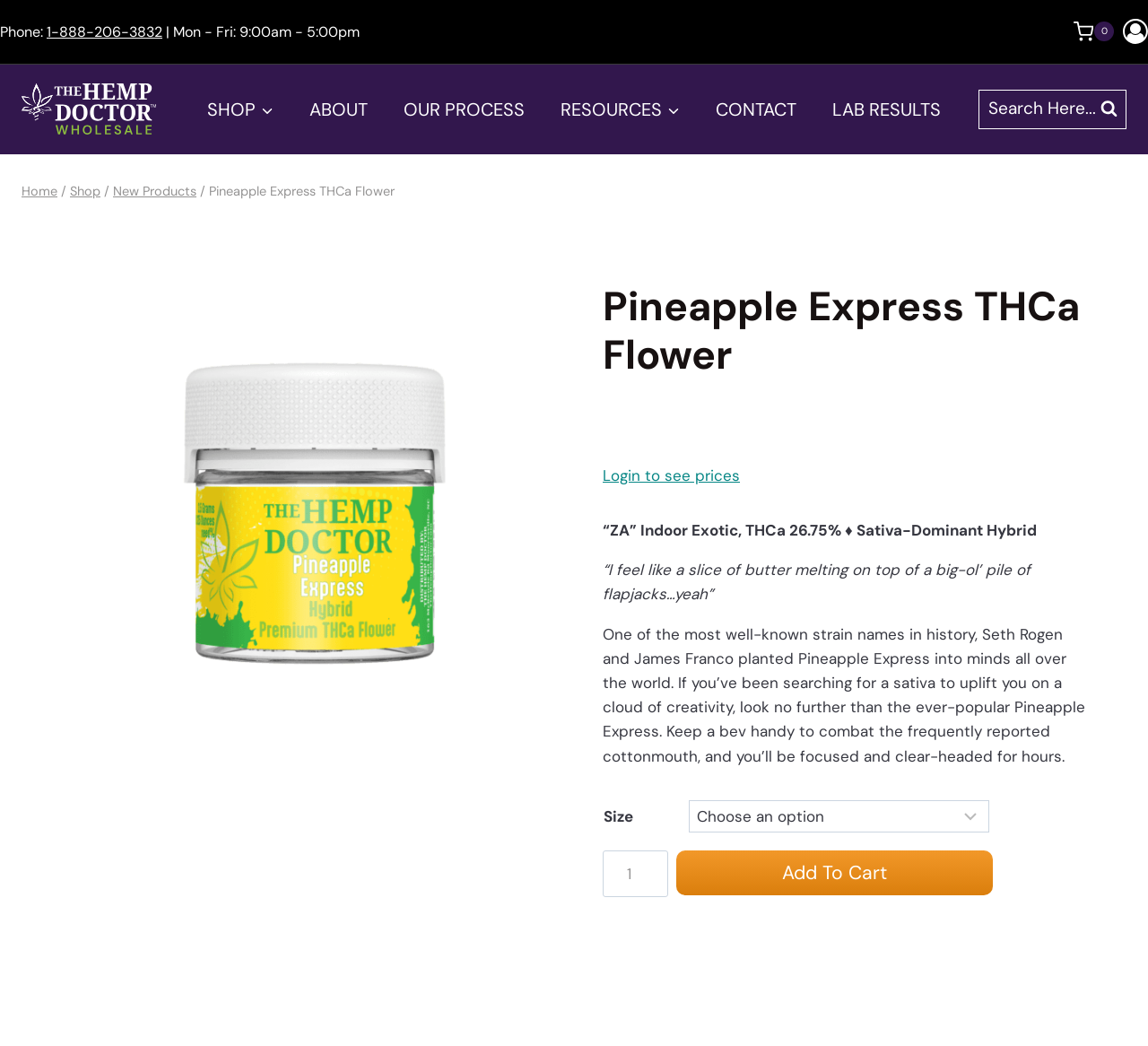Describe all significant elements and features of the webpage.

This webpage is about a product called Pineapple Express THCa Flower, a sativa-dominant hybrid strain. At the top left, there is a phone number and business hours listed. Next to it, there is a shopping cart icon with a link to the cart. On the top right, there is an account button with an icon. 

Below the top section, there is a navigation menu with links to different sections of the website, including SHOP, ABOUT, OUR PROCESS, RESOURCES, CONTACT, and LAB RESULTS. Next to the navigation menu, there is a search bar with a button to view the search form.

Under the navigation menu, there is a breadcrumbs section showing the current page's location in the website's hierarchy. It starts with Home, followed by Shop, New Products, and finally Pineapple Express THCa Flower.

The main content of the page is about the product, with a heading that matches the page title. There is a link to view the product details, including an image of the product. Below the heading, there is a section with the product description, which includes the strain name, THC percentage, and a quote about the product. 

The product description is followed by a section with more information about the product, including its effects and characteristics. There is also a section to select the product size and quantity, with a dropdown menu and a spin button to adjust the quantity. Finally, there is an Add To Cart button to purchase the product.